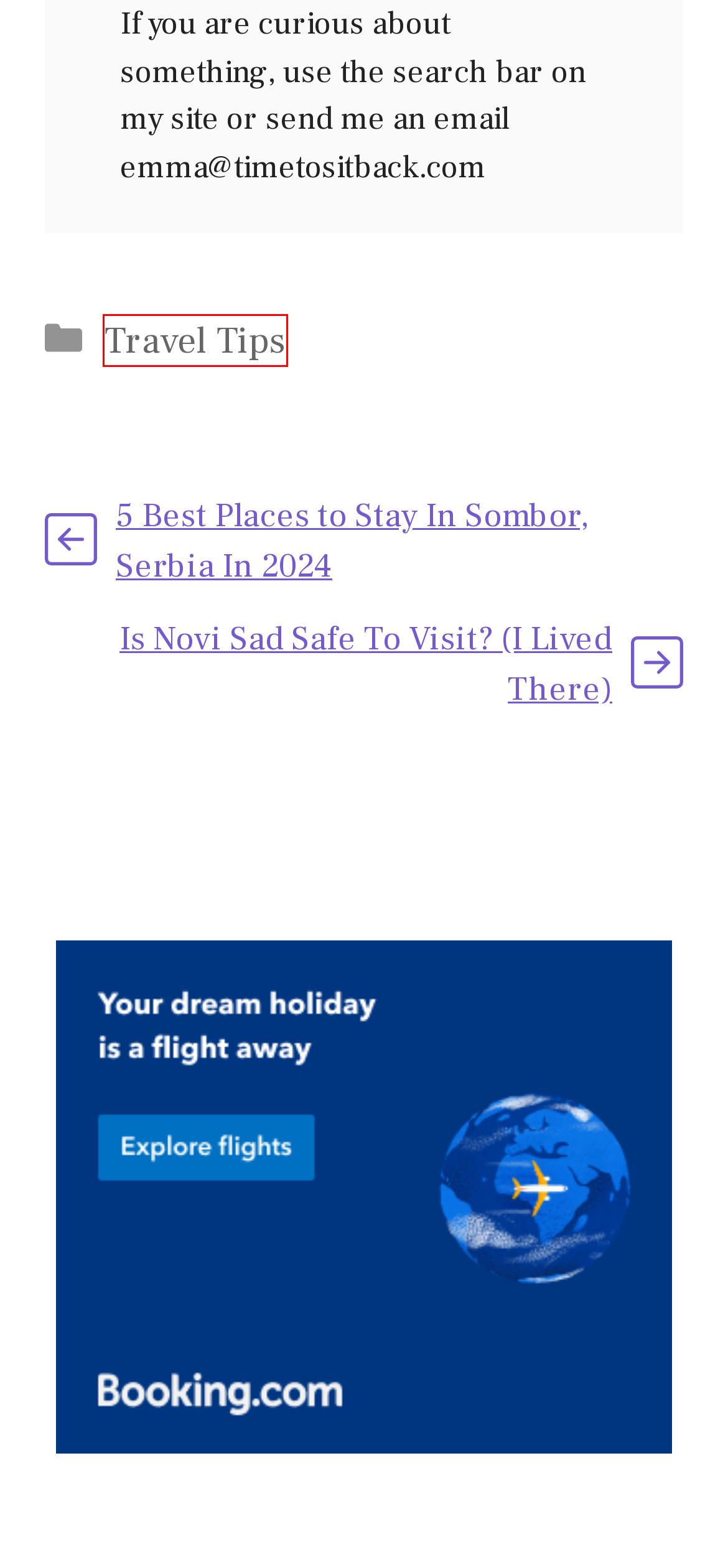Inspect the provided webpage screenshot, concentrating on the element within the red bounding box. Select the description that best represents the new webpage after you click the highlighted element. Here are the candidates:
A. Is Novi Sad Safe To Visit? (I Lived There)
B. Contact - Time to Sit Back
C. 5 Best Places to Stay In Sombor, Serbia In June 2024
D. Privacy Policy - Time to Sit Back
E. Time to Sit Back - Learn More About Your Next Travel Destination
F. We need your consent
G. Travel Tips Archives - Time to Sit Back
H. About - Time to Sit Back

G